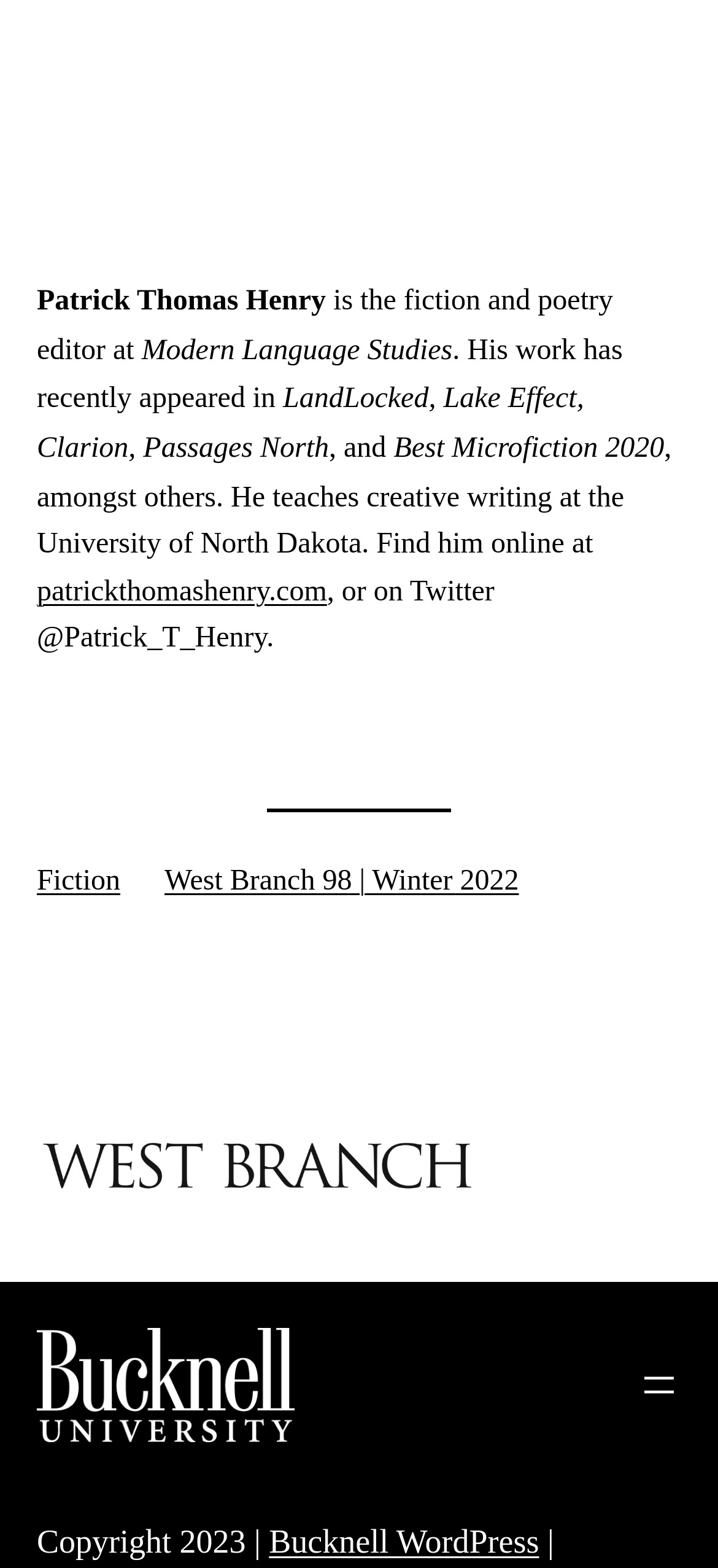Provide the bounding box coordinates of the HTML element this sentence describes: "Back to Top".

None